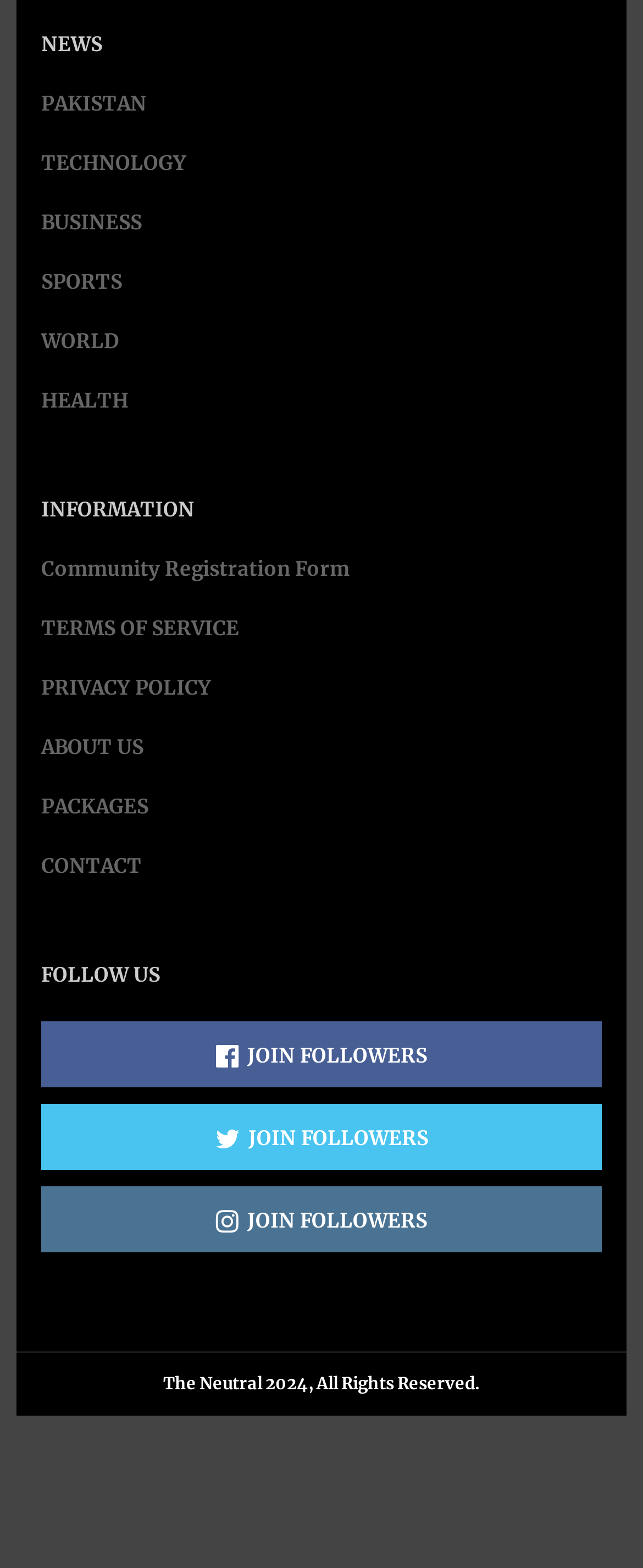What other information is available on the website?
Answer the question with a single word or phrase, referring to the image.

TERMS OF SERVICE, PRIVACY POLICY, ABOUT US, PACKAGES, CONTACT